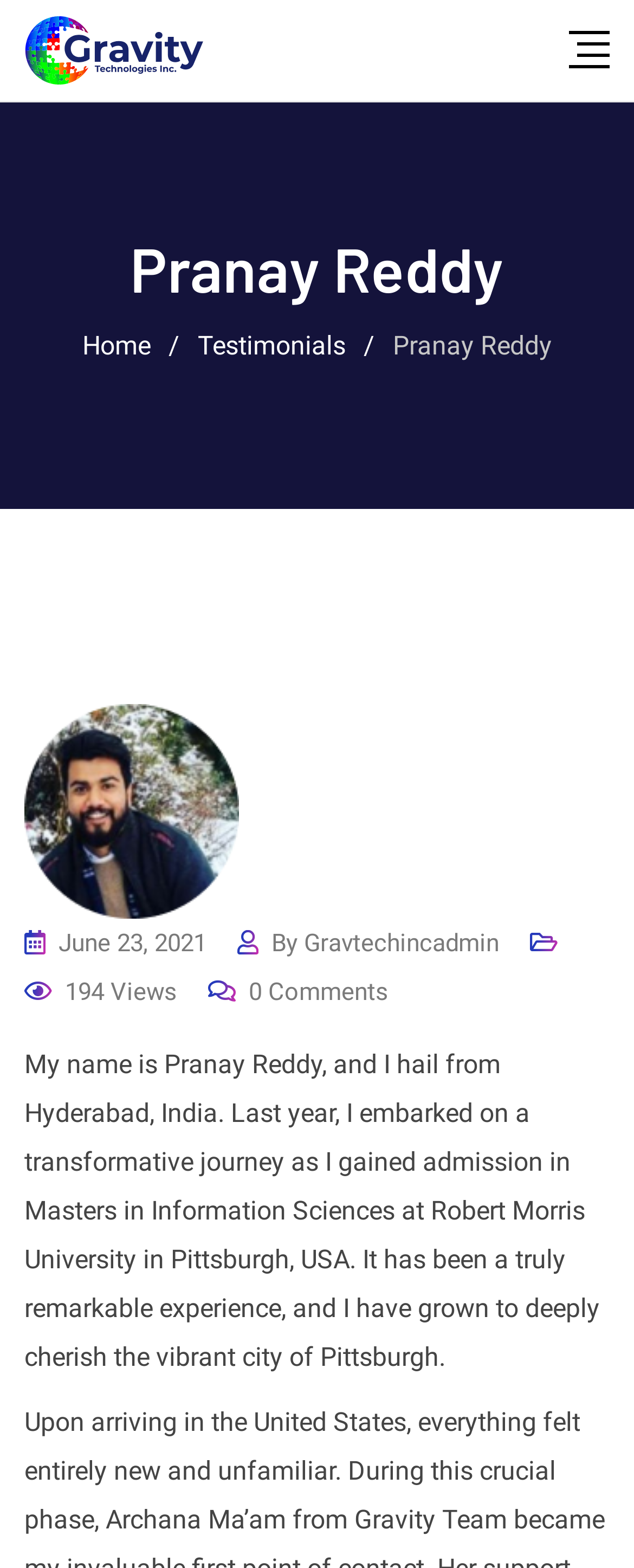Using the information in the image, could you please answer the following question in detail:
What is the name of the person?

The name of the person is mentioned in the heading 'Pranay Reddy' and also in the static text 'My name is Pranay Reddy, and I hail from Hyderabad, India...'.